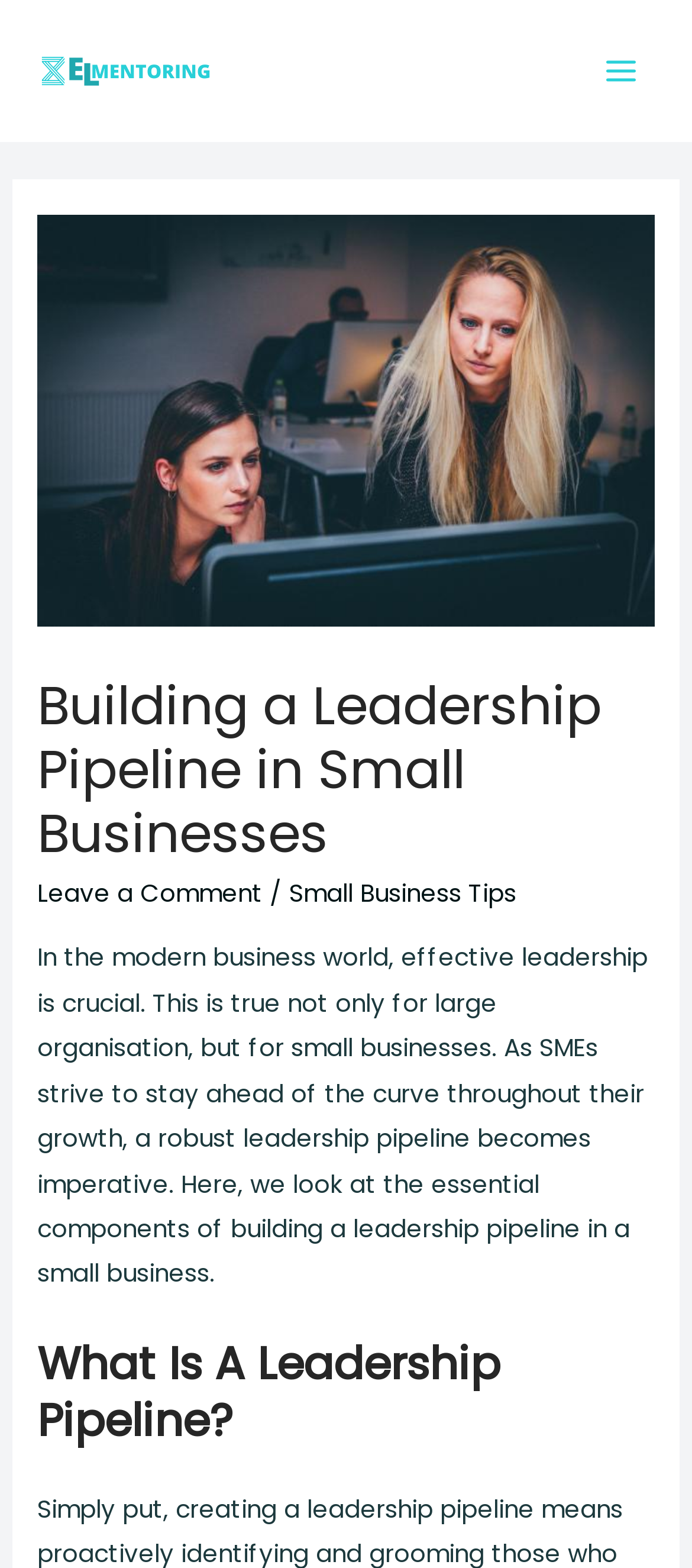Given the element description "Main Menu", identify the bounding box of the corresponding UI element.

[0.845, 0.022, 0.949, 0.068]